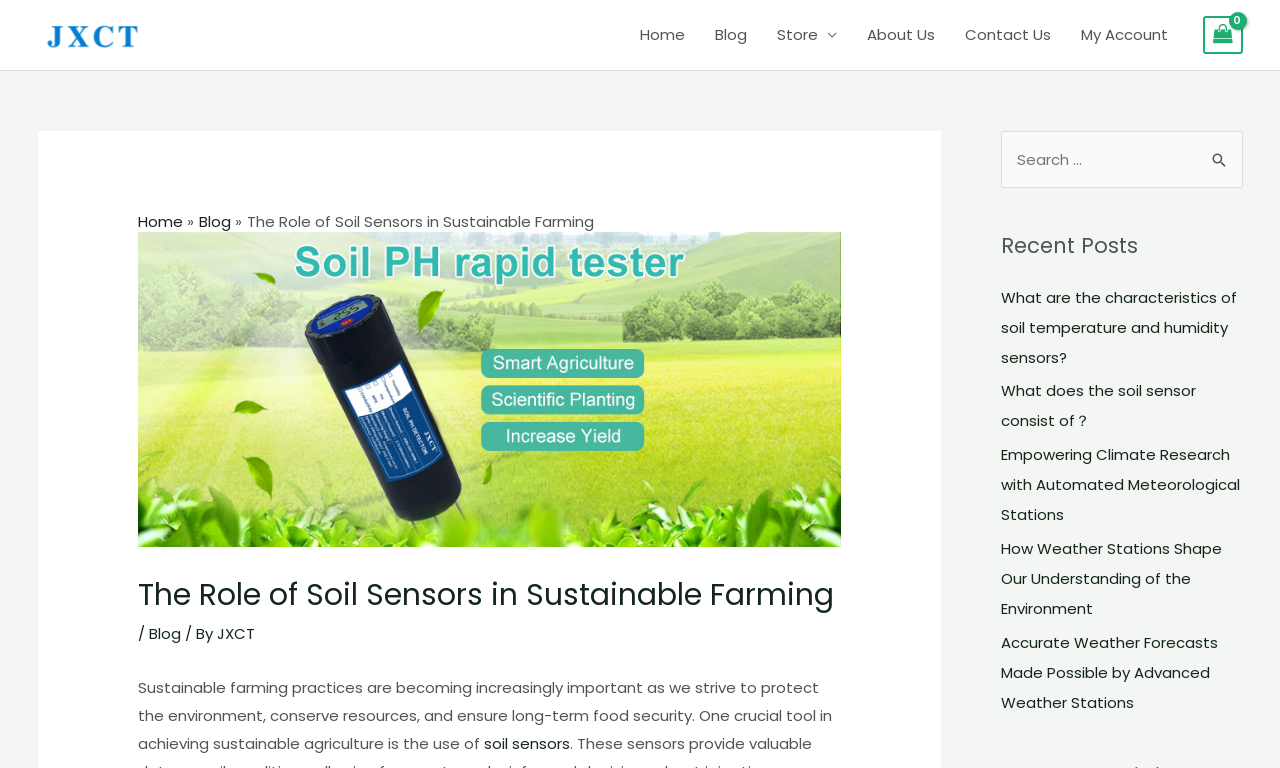Calculate the bounding box coordinates for the UI element based on the following description: "JXCT". Ensure the coordinates are four float numbers between 0 and 1, i.e., [left, top, right, bottom].

[0.169, 0.811, 0.199, 0.838]